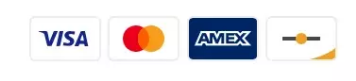What is the purpose of these payment method icons?
Please answer the question with as much detail and depth as you can.

The question asks for the purpose of these payment method icons, and based on the image, these icons collectively reassure users of the diverse payment options available and enhance trust during online purchases.